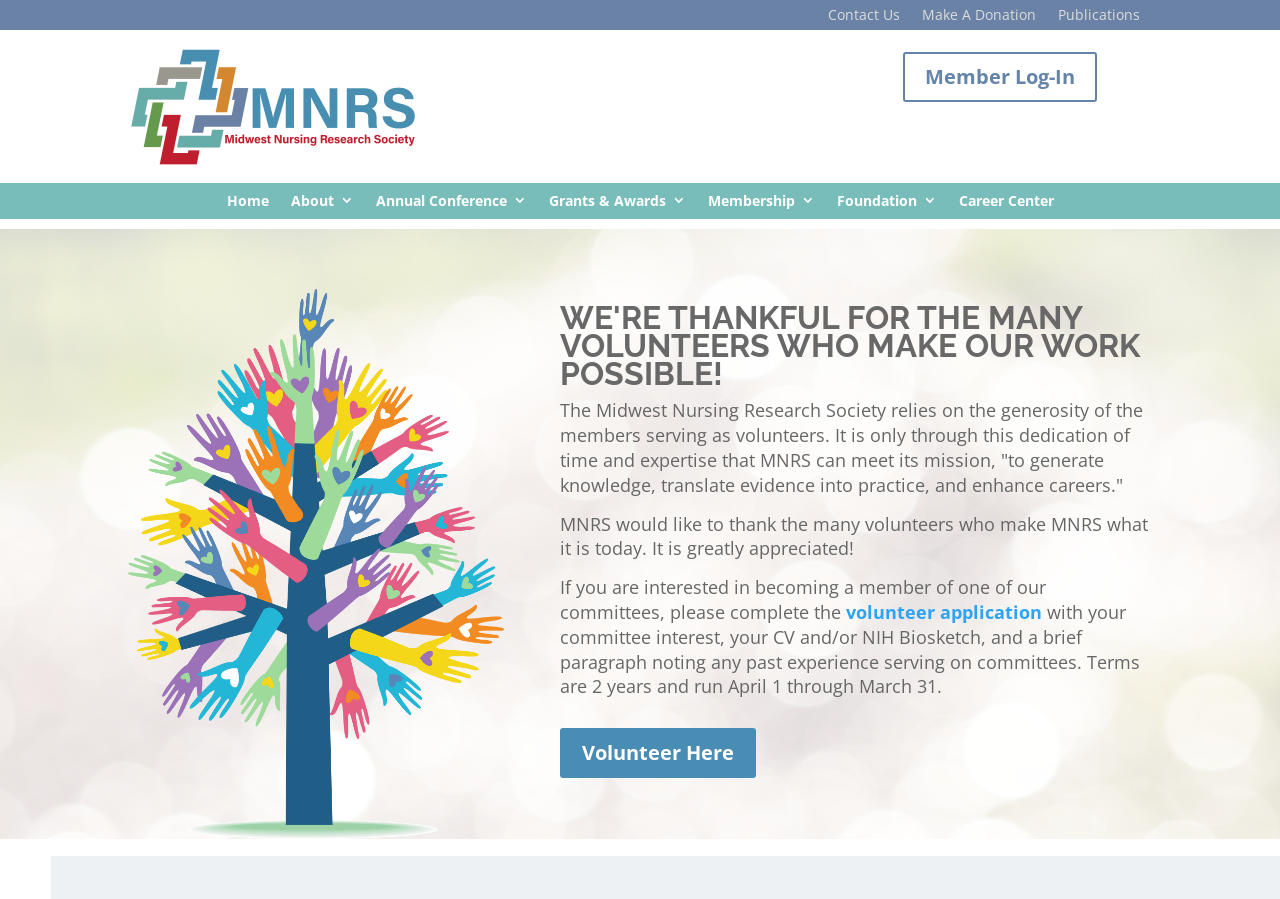Highlight the bounding box of the UI element that corresponds to this description: "Make A Donation".

[0.72, 0.009, 0.809, 0.033]